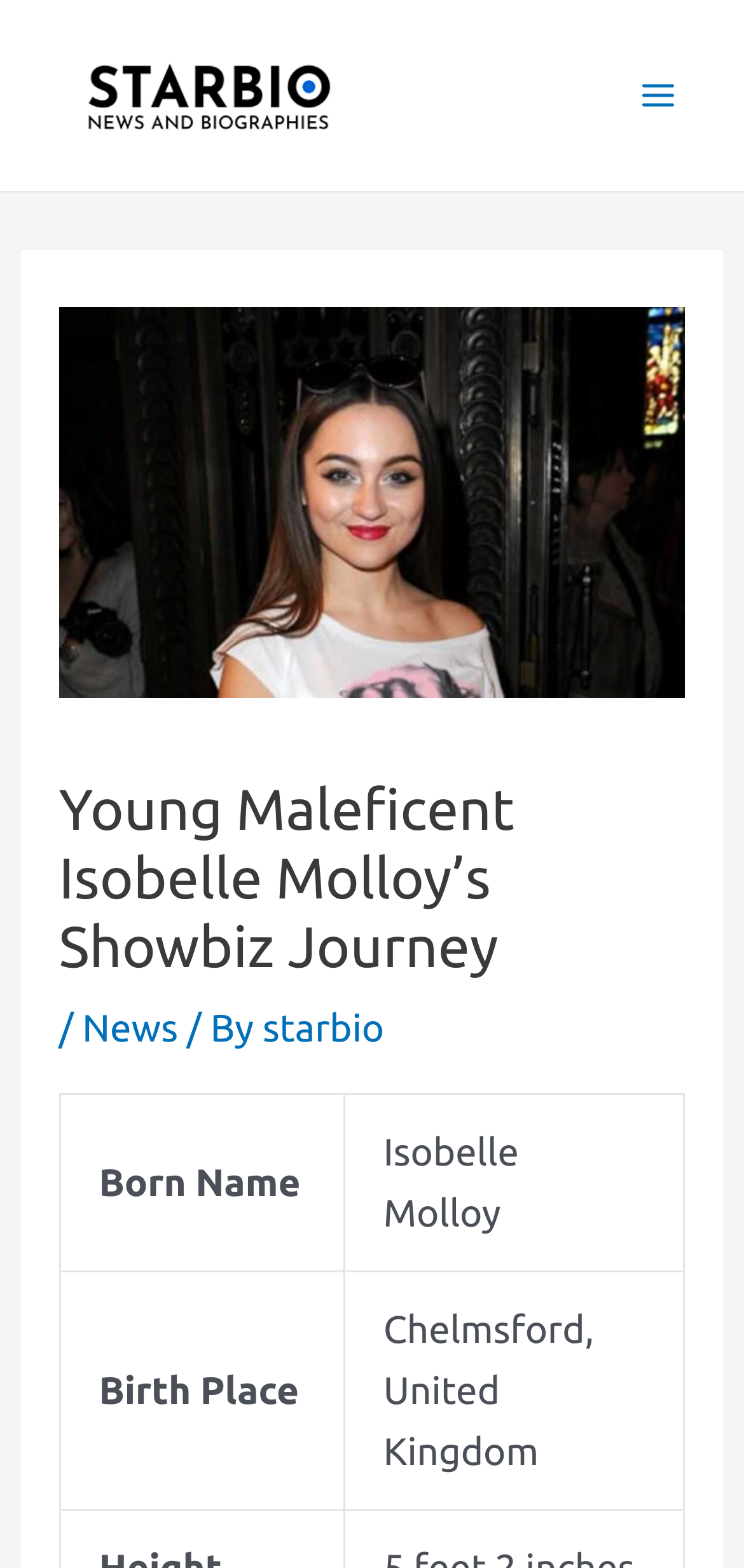Predict the bounding box of the UI element that fits this description: "Main Menu".

[0.821, 0.03, 0.949, 0.091]